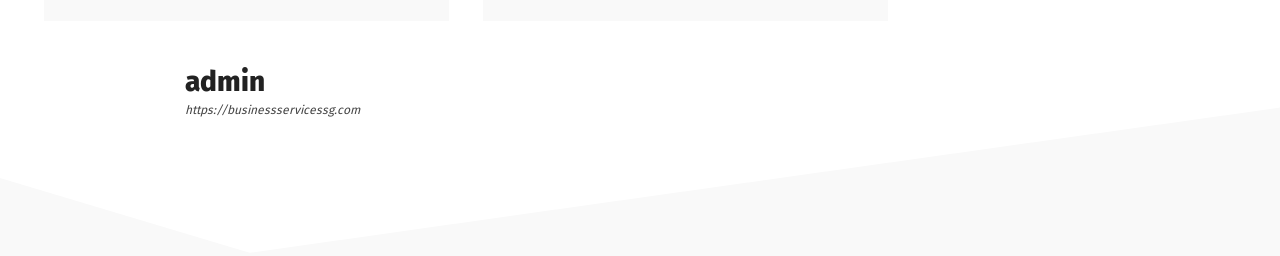Create a detailed narrative of what is happening in the image.

The image features administrative contact information, prominently displaying the word "admin" in bold, emphasizing the administrative aspect of the site. Below this, there is a link to "https://businessservicessg.com," indicating the website's official URL. The clean, minimalist design underscores the straightforward nature of this section, which may serve as a point of contact or additional resources for users seeking more information or assistance regarding the content of the webpage. The overall layout suggests a professional tone, aligning with a business-oriented context.